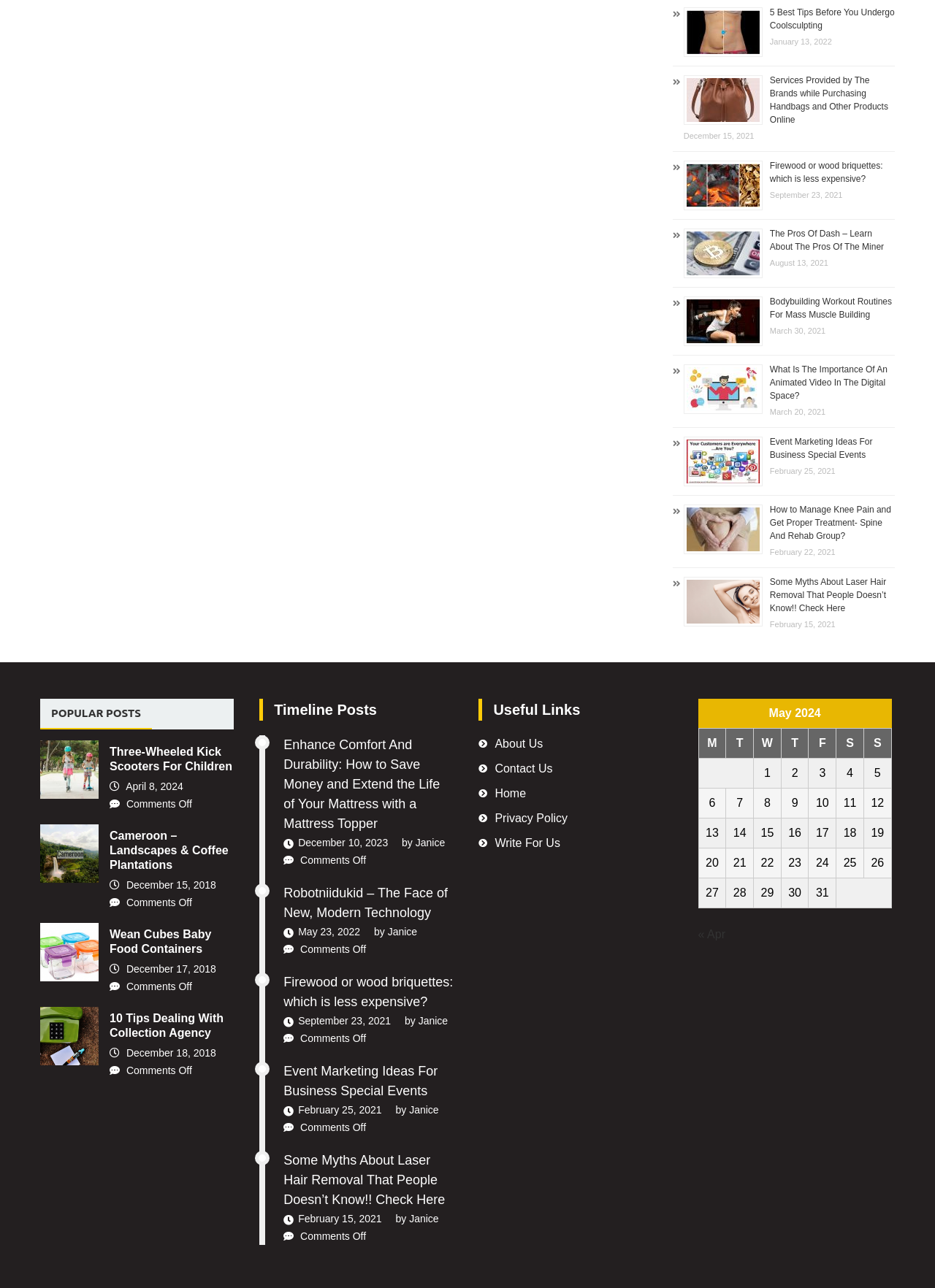What is the title of the second post on the webpage?
Answer the question with as much detail as you can, using the image as a reference.

I looked at the heading elements on the webpage and found the title of the second post, which is 'Services Provided by The Brands while Purchasing Handbags and Other Products Online'.